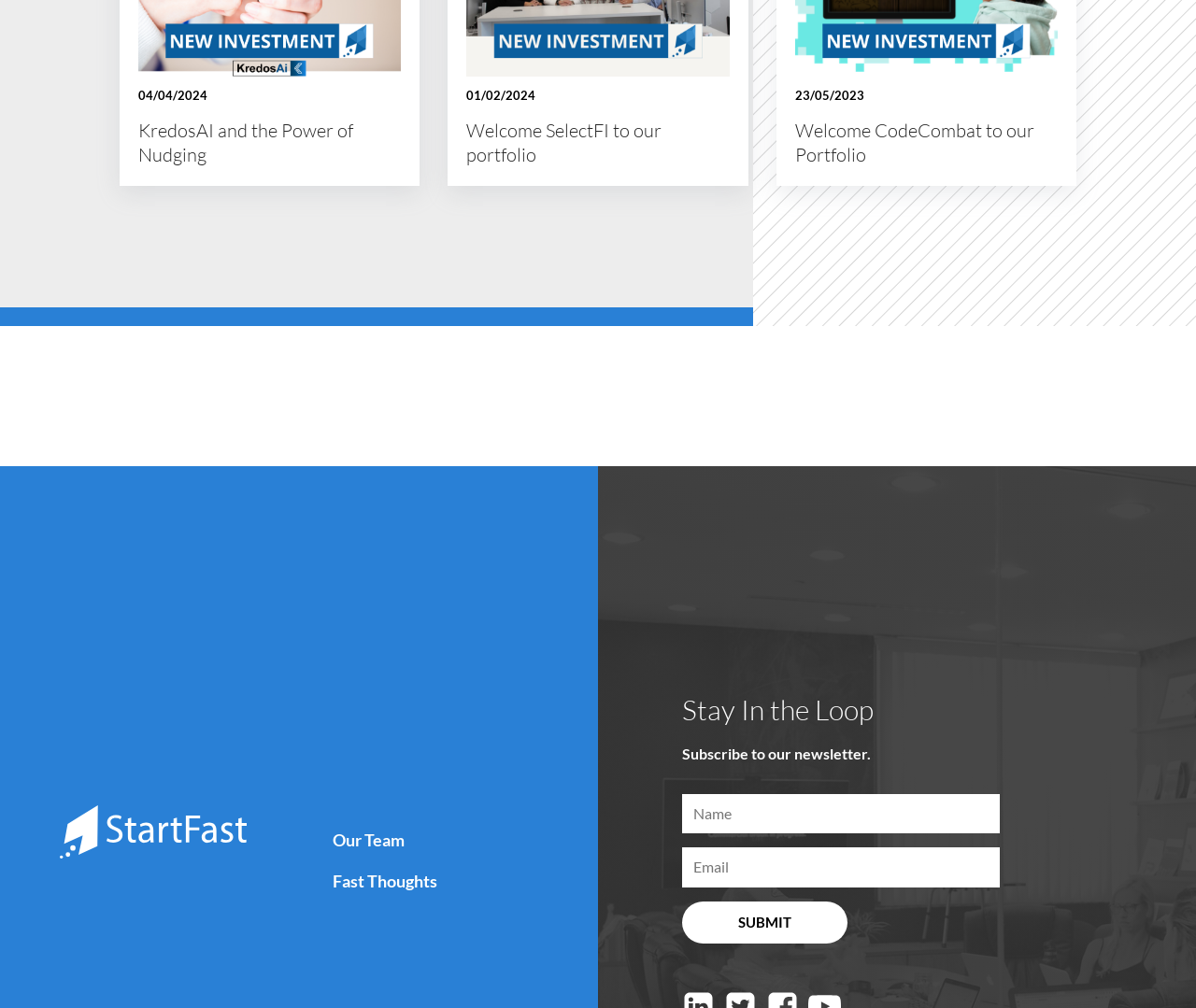Predict the bounding box of the UI element based on this description: "title="Youtube"".

None